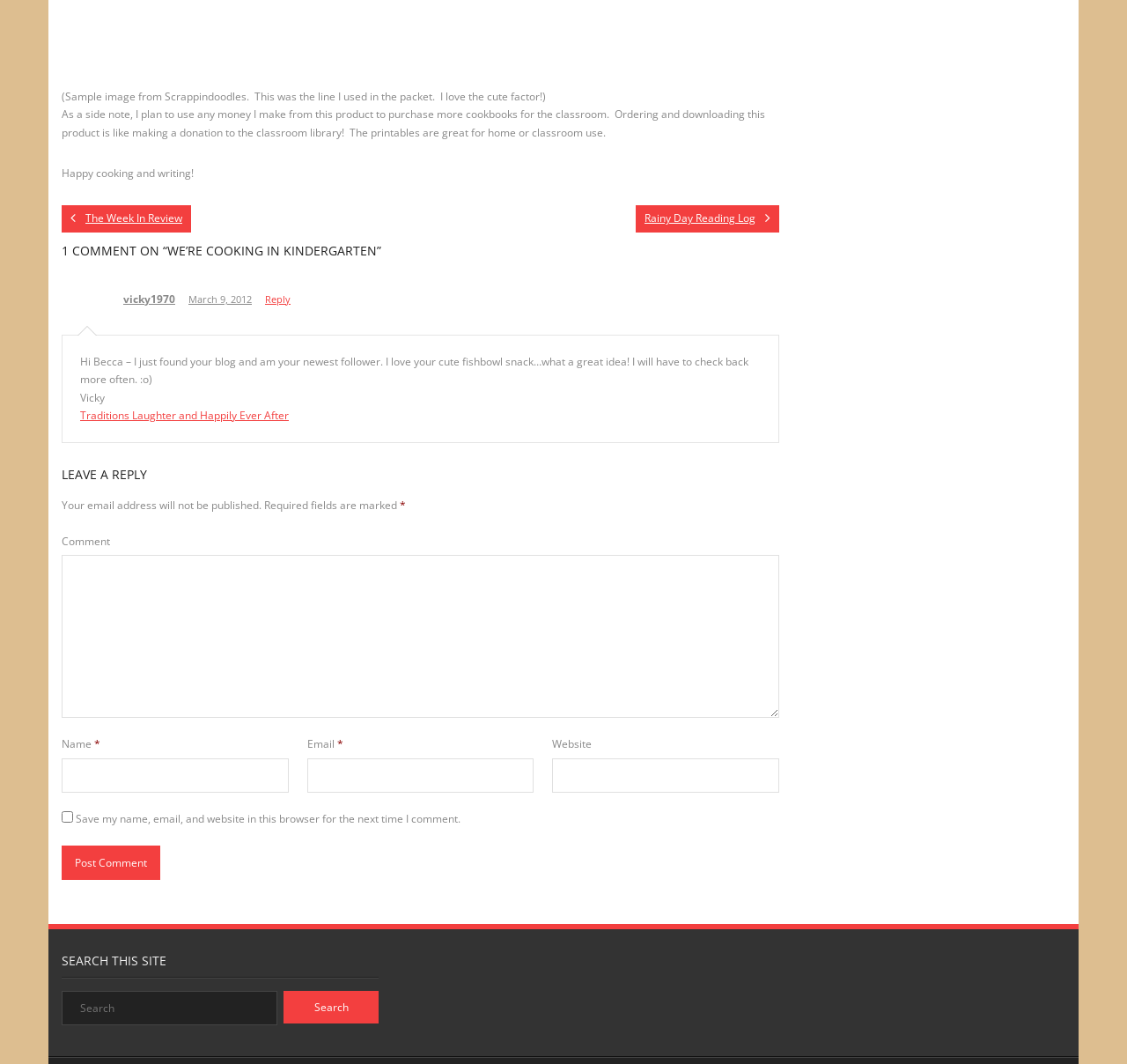Kindly determine the bounding box coordinates for the area that needs to be clicked to execute this instruction: "Click on 'Rainy Day Reading Log'".

[0.564, 0.193, 0.691, 0.218]